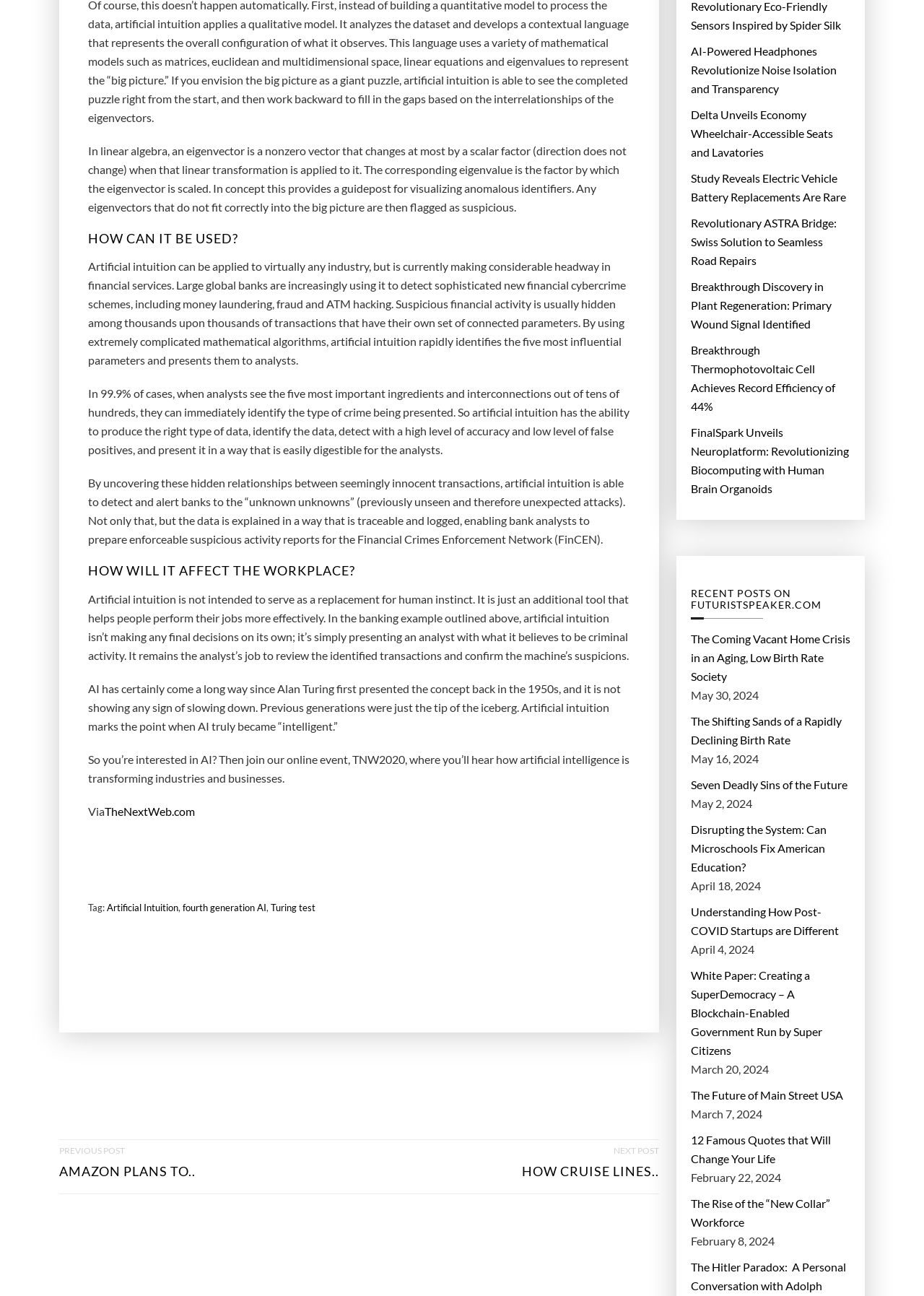Provide a one-word or one-phrase answer to the question:
What is the topic of the post navigation section?

Amazon plans to